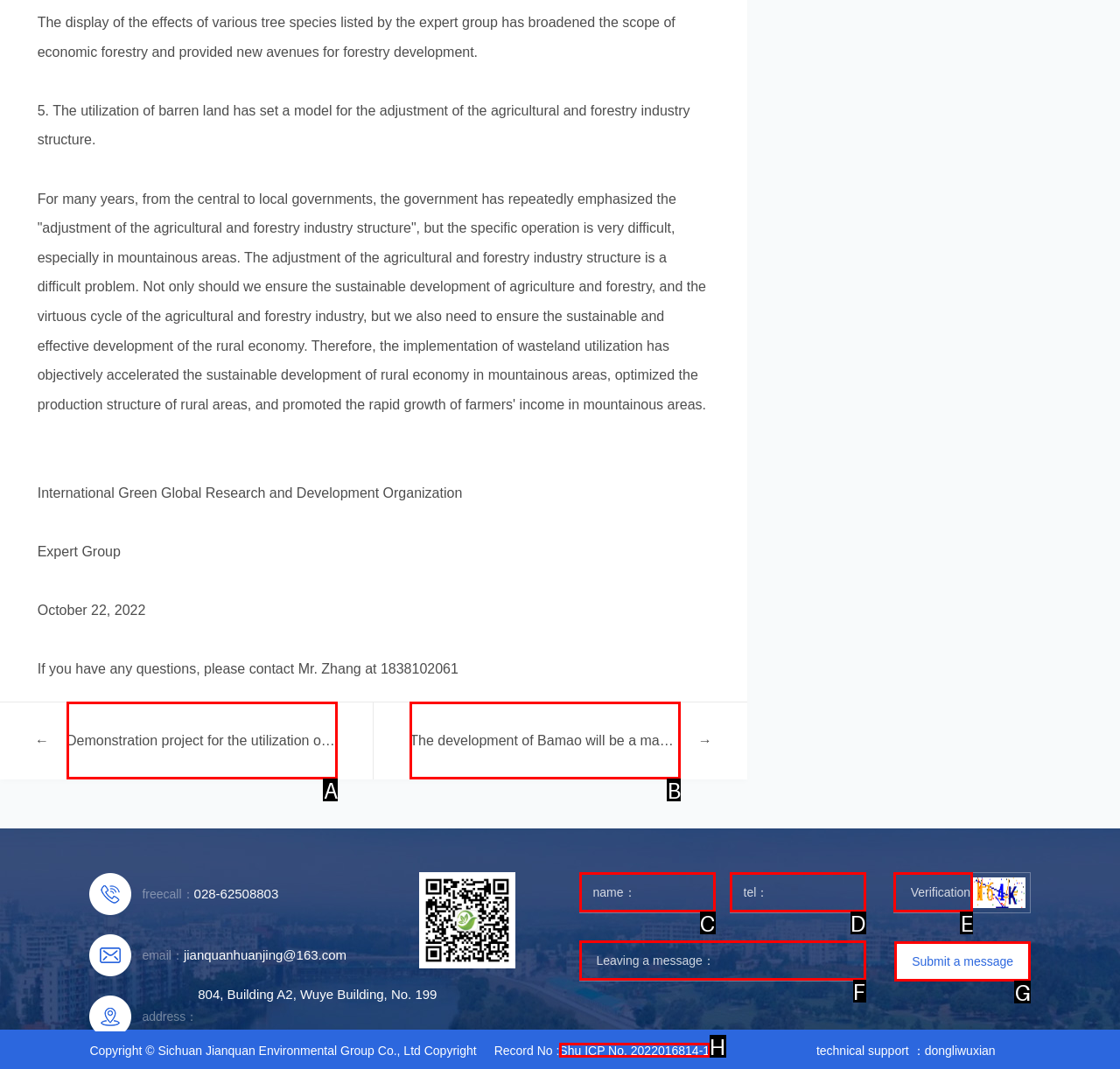Indicate the HTML element to be clicked to accomplish this task: Click the Submit a message button Respond using the letter of the correct option.

G